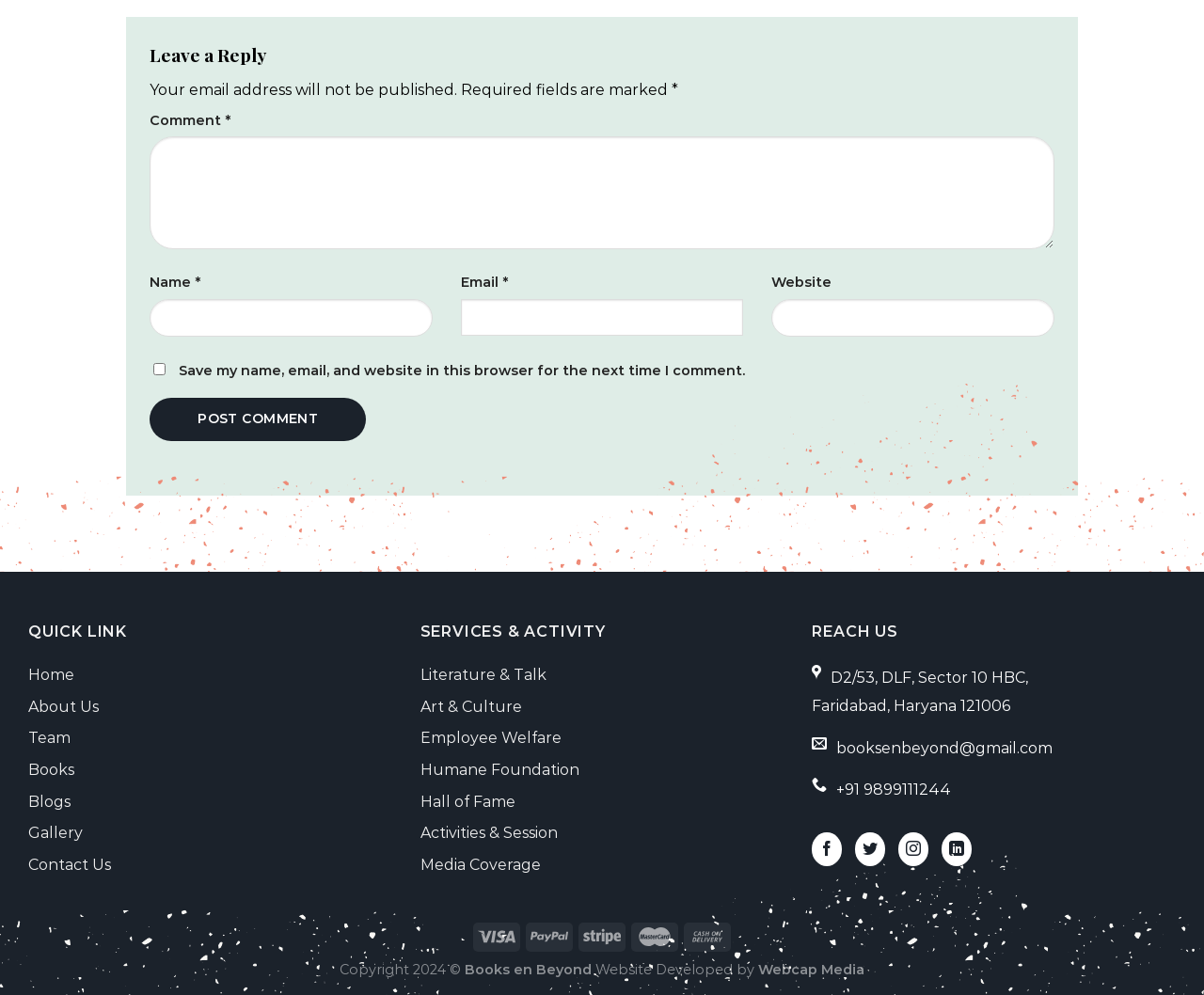What is the address of the organization?
Please provide an in-depth and detailed response to the question.

The webpage has a 'REACH US' section that provides the address of the organization, which is D2/53, DLF, Sector 10 HBC, Faridabad, Haryana 121006.